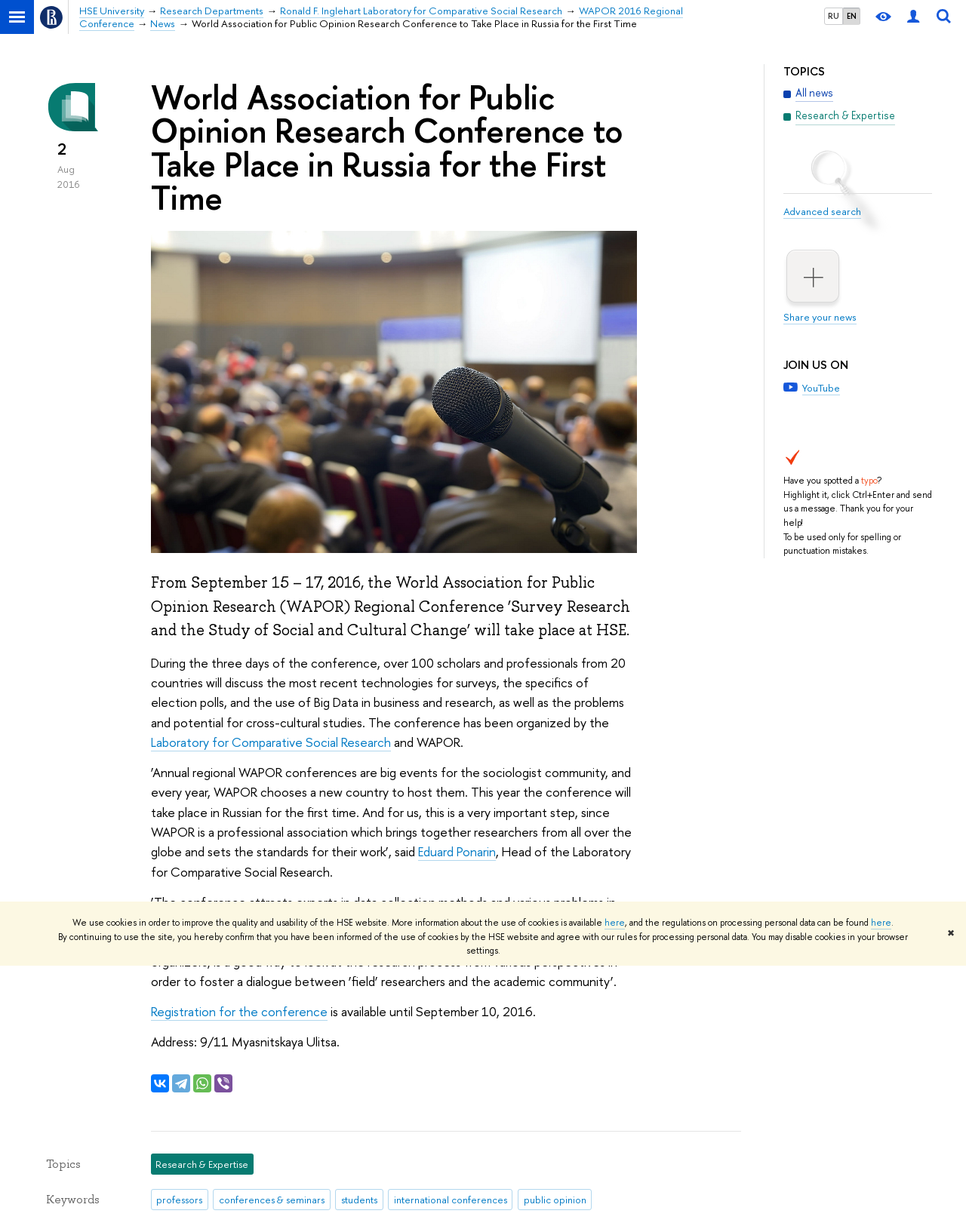Find the bounding box coordinates of the clickable region needed to perform the following instruction: "View all news". The coordinates should be provided as four float numbers between 0 and 1, i.e., [left, top, right, bottom].

[0.811, 0.069, 0.862, 0.083]